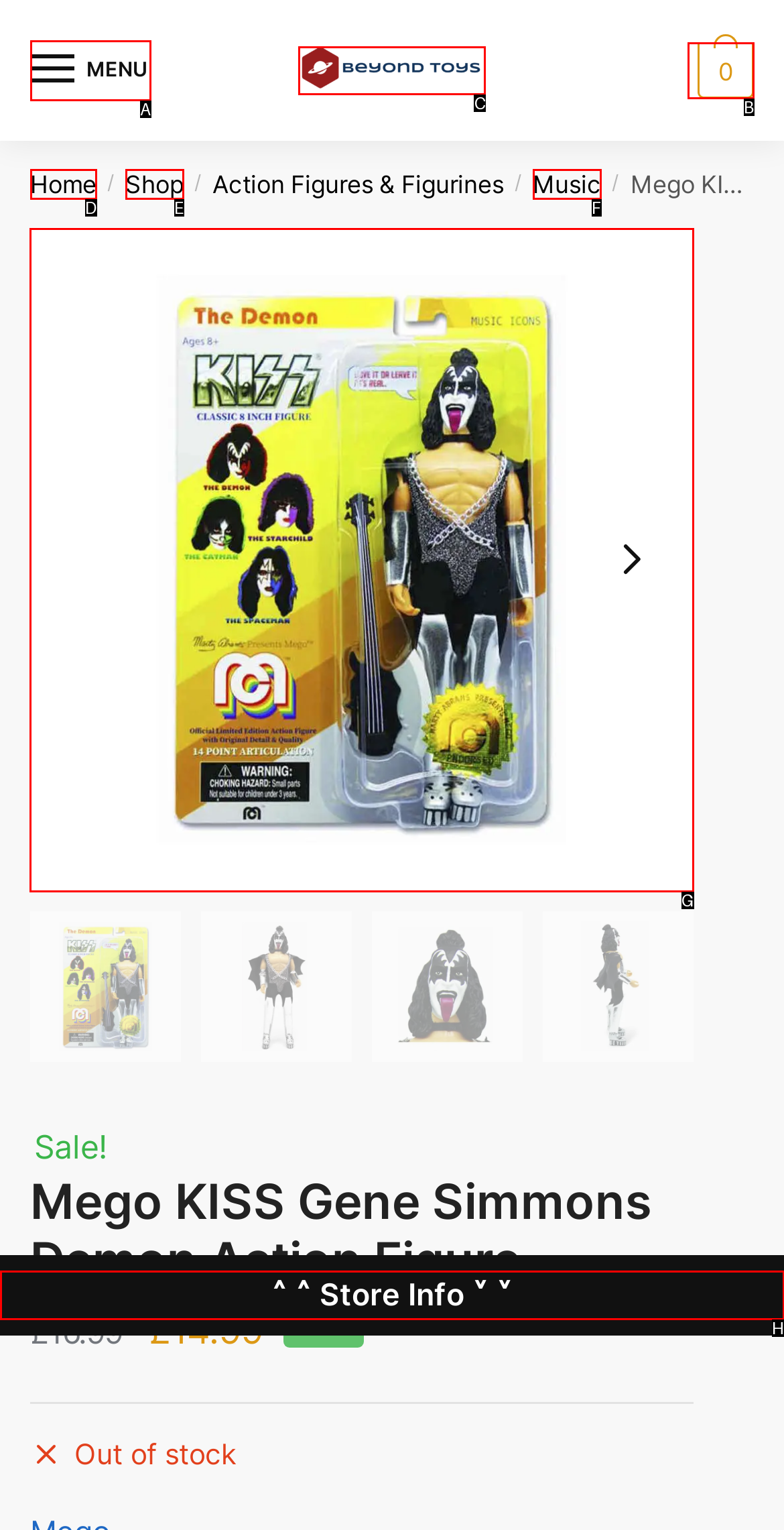For the task: View the action figure in zoomed-in mode, identify the HTML element to click.
Provide the letter corresponding to the right choice from the given options.

G